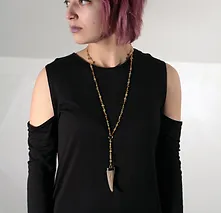Explain the contents of the image with as much detail as possible.

A model showcases the striking Willow Rosary necklace, featuring a distinctive elongated pendant that adds an avant-garde flair. The necklace is adorned with a variety of beads, creating a tactile and visually appealing design that resonates with nature lovers and spiritual seekers alike. The model wears a black off-shoulder top, emphasizing the necklace as a bold statement piece. The overall aesthetic is both contemporary and organic, embodying a blend of elegance and edginess that makes it suitable for various occasions. This piece appeals to those who appreciate unique accessories and seek to express their individuality.